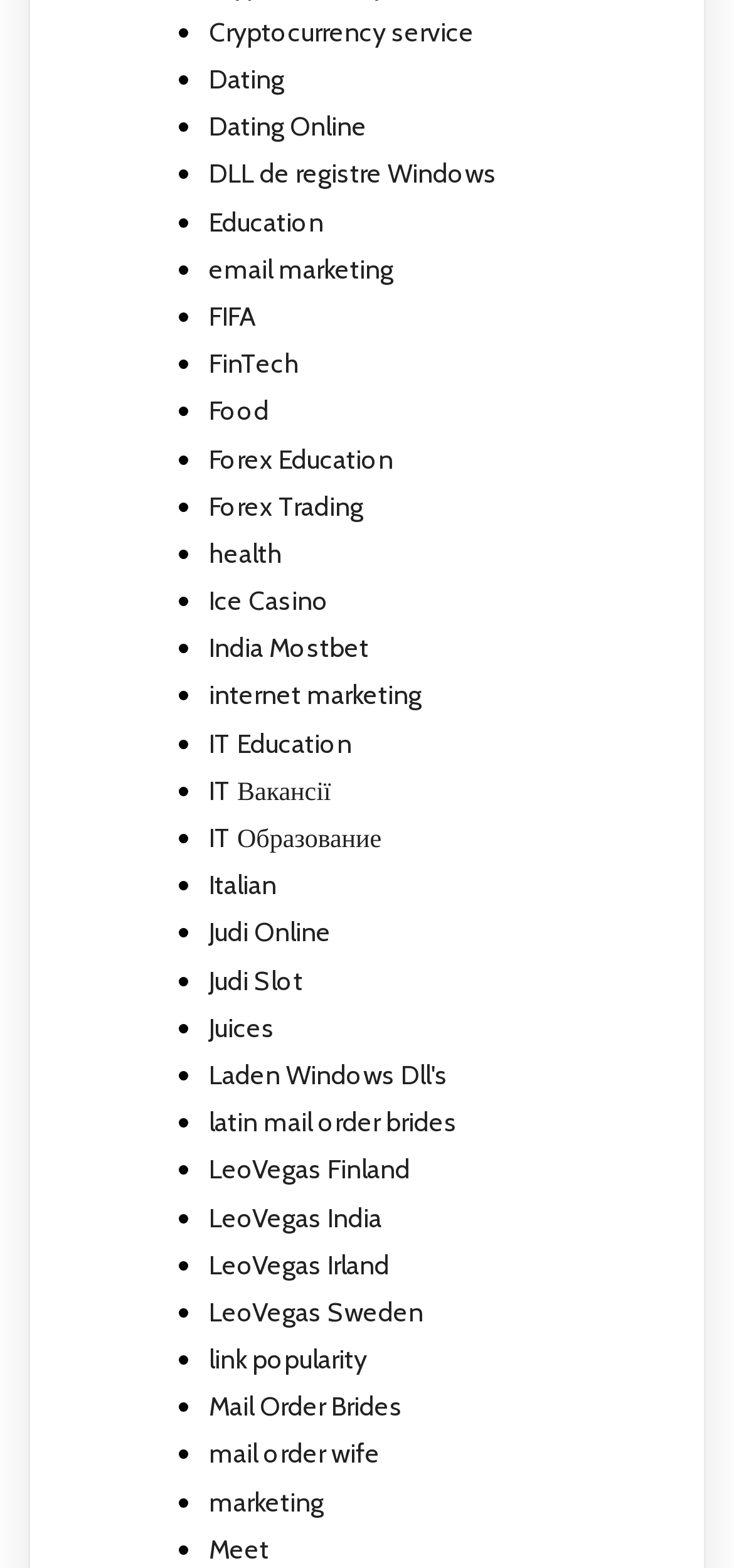What is the first link on the webpage?
Kindly give a detailed and elaborate answer to the question.

The first link on the webpage is 'Cryptocurrency service' which is located at the top of the webpage, indicated by the ListMarker '•' and has a bounding box coordinate of [0.285, 0.009, 0.646, 0.031].